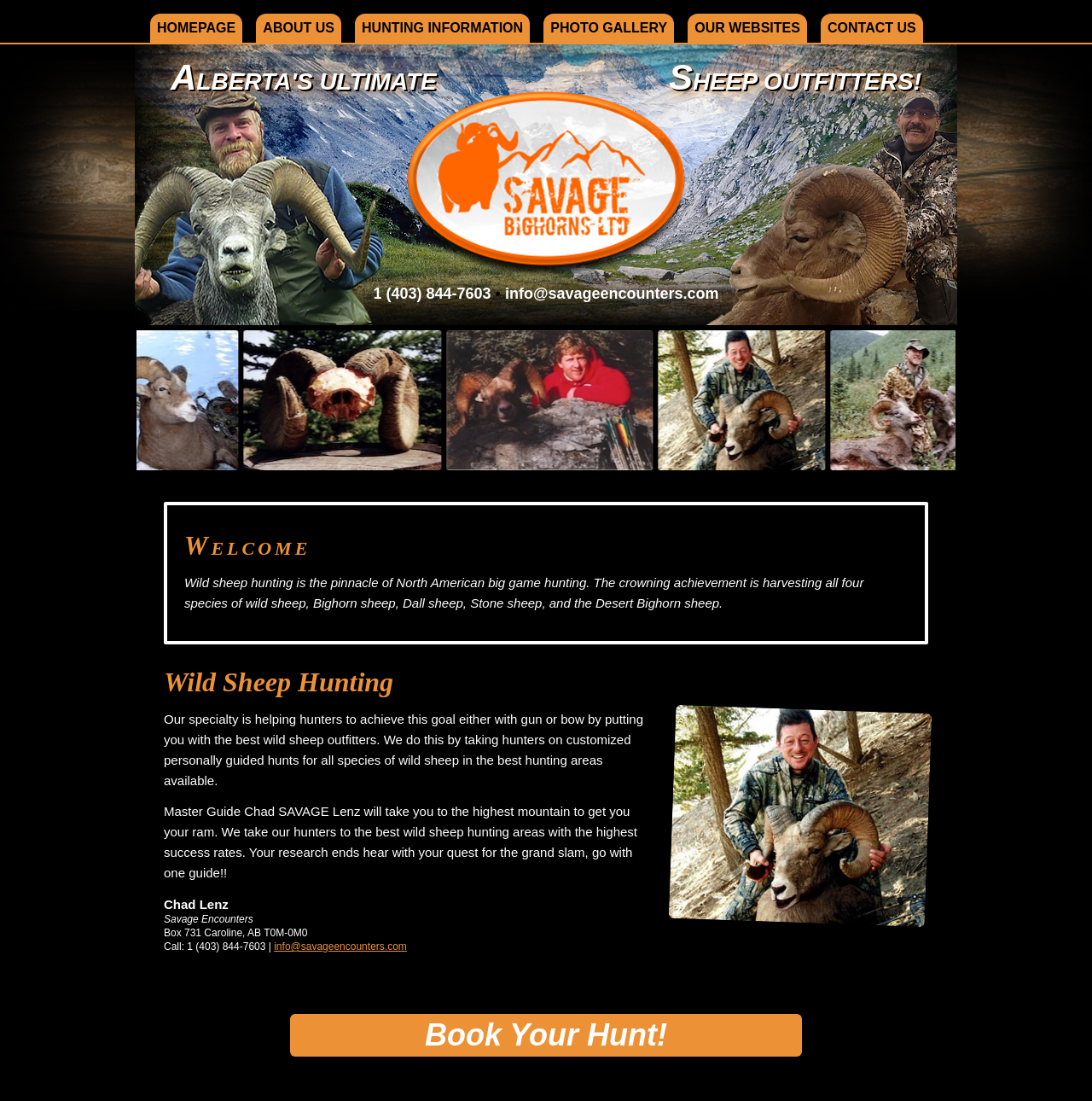Given the element description, predict the bounding box coordinates in the format (top-left x, top-left y, bottom-right x, bottom-right y). Make sure all values are between 0 and 1. Here is the element description: Hunting Information

[0.325, 0.012, 0.485, 0.039]